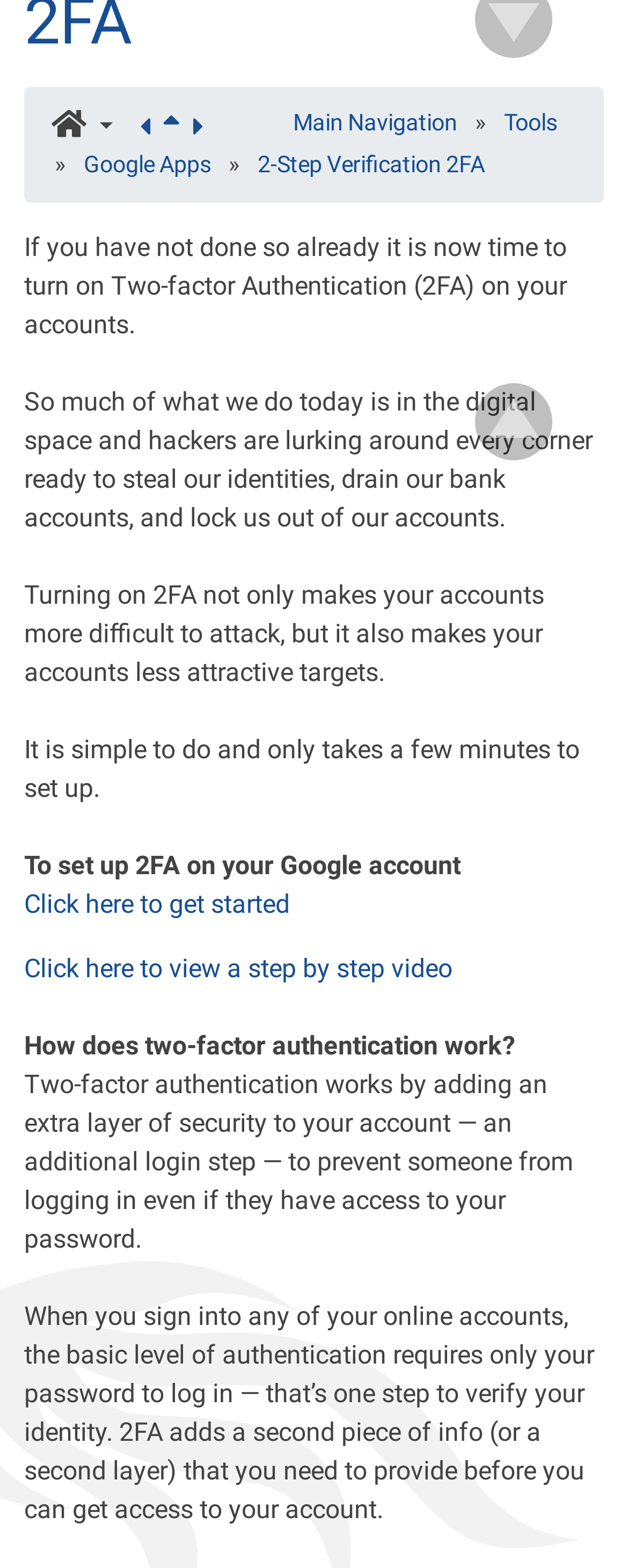Identify the bounding box coordinates for the UI element mentioned here: "Google Apps". Provide the coordinates as four float values between 0 and 1, i.e., [left, top, right, bottom].

[0.133, 0.097, 0.336, 0.114]